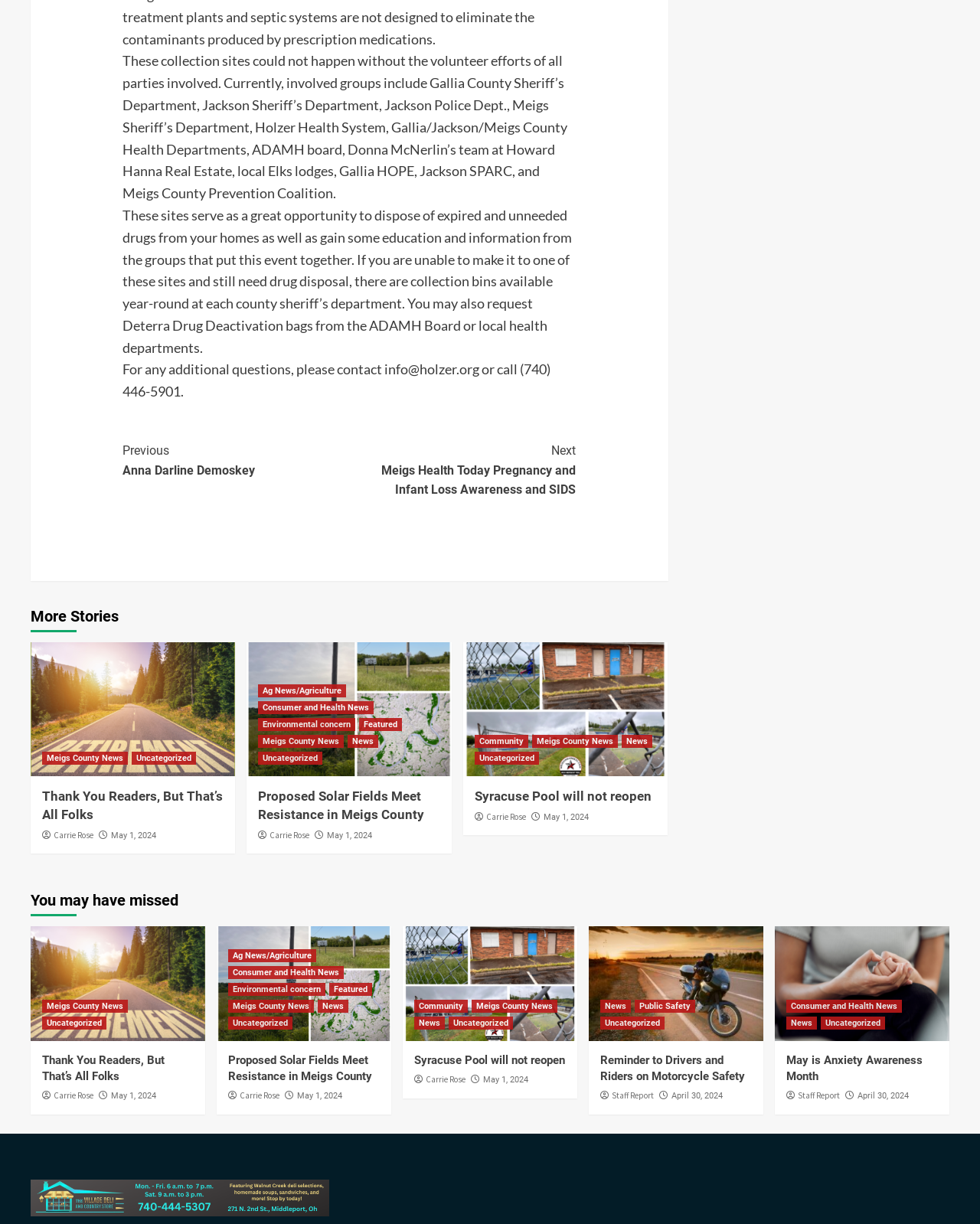Show me the bounding box coordinates of the clickable region to achieve the task as per the instruction: "Click 'Previous Anna Darline Demoskey'".

[0.125, 0.36, 0.356, 0.392]